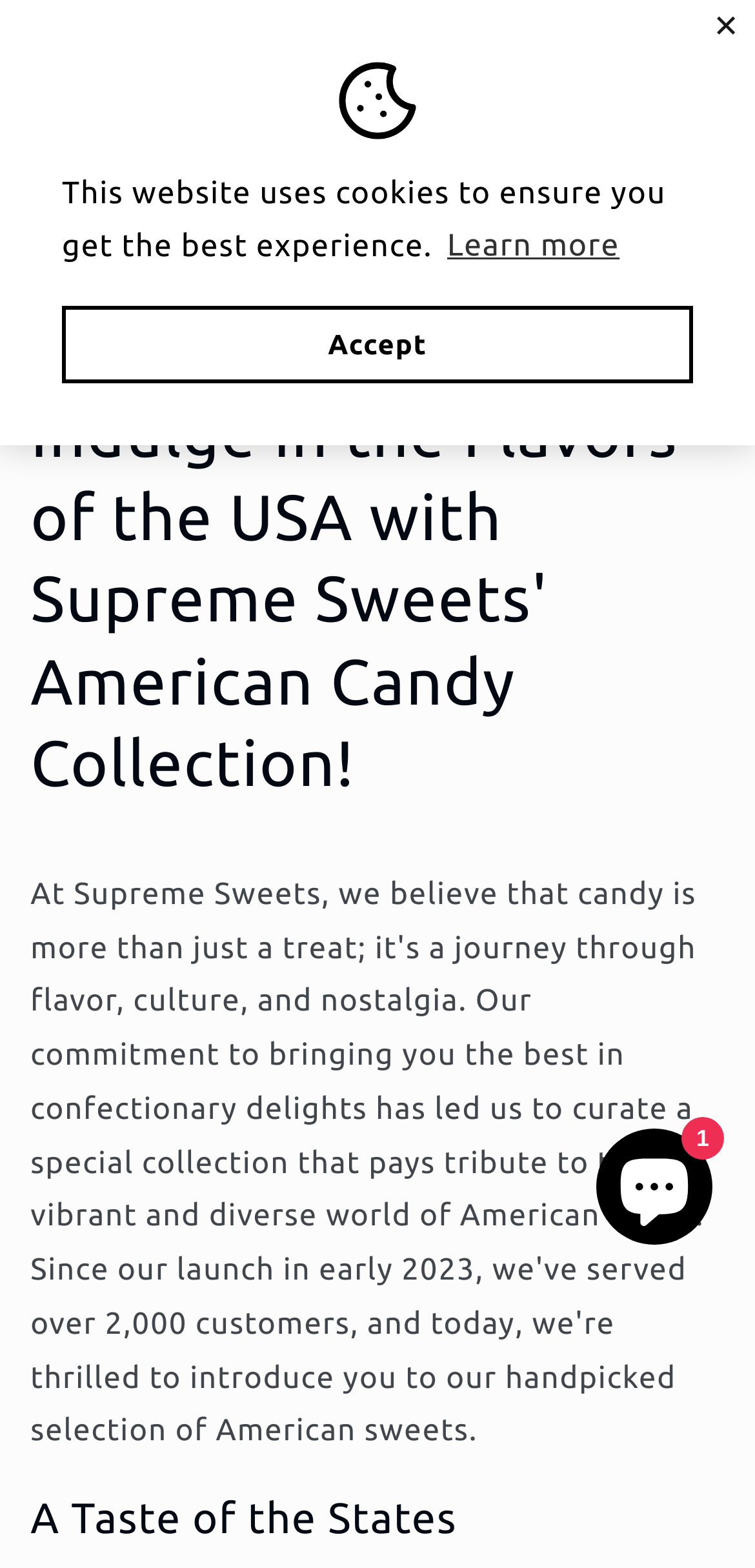Find the bounding box coordinates for the UI element that matches this description: "aria-label="Search"".

[0.693, 0.1, 0.812, 0.157]